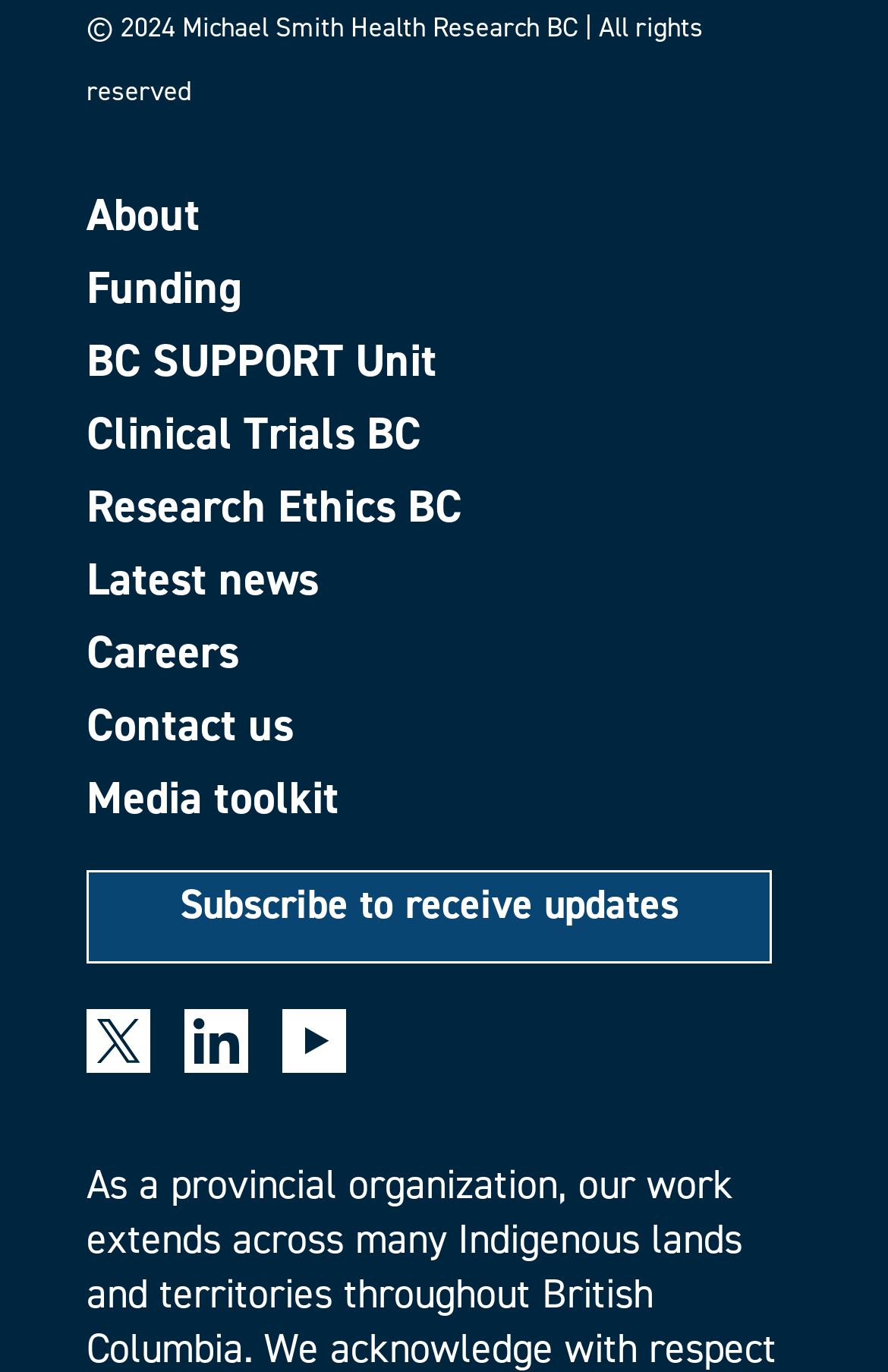What is the copyright year?
Relying on the image, give a concise answer in one word or a brief phrase.

2024